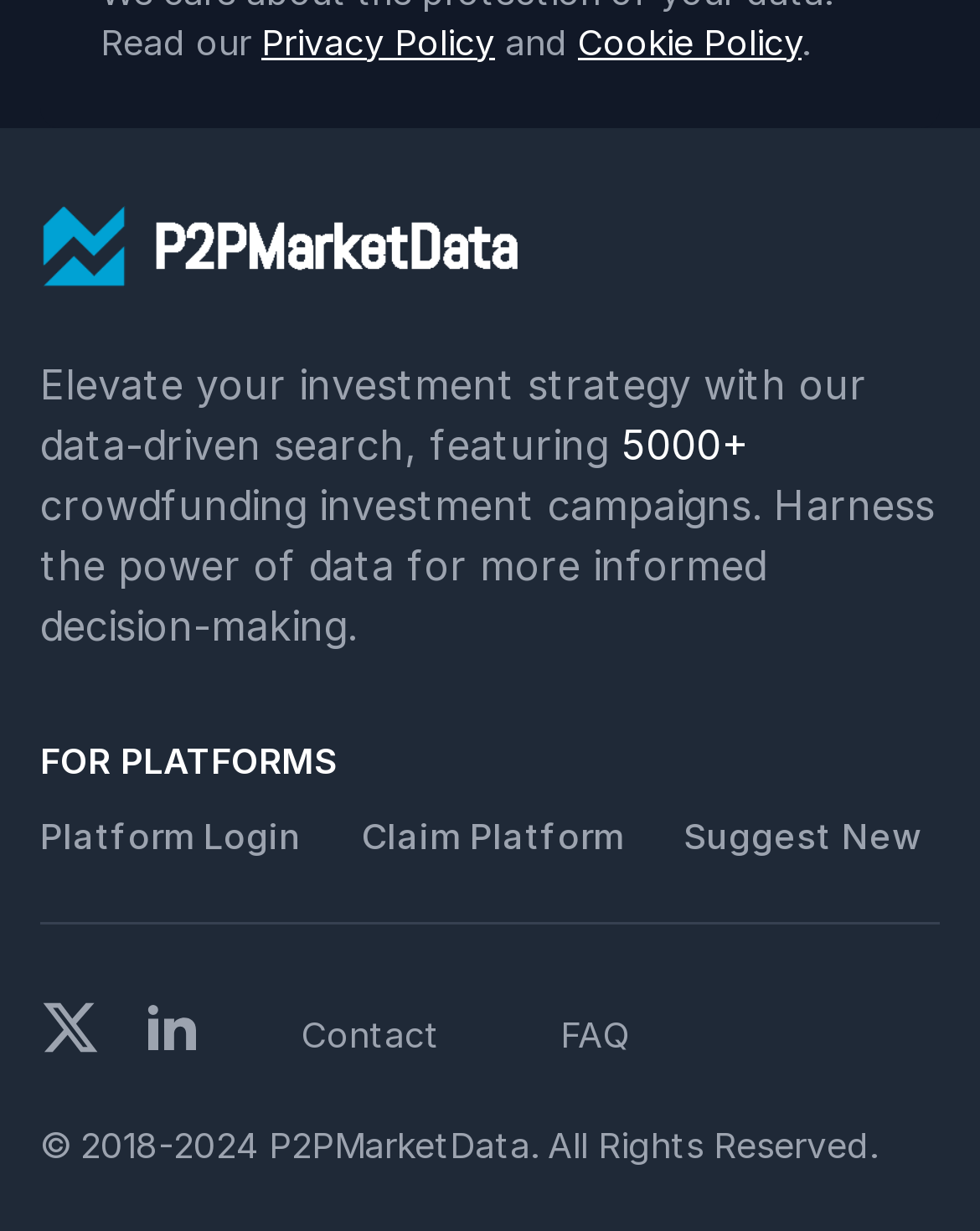Please determine the bounding box coordinates of the section I need to click to accomplish this instruction: "Click on the Logo of P2PMarketData".

[0.041, 0.153, 0.959, 0.248]